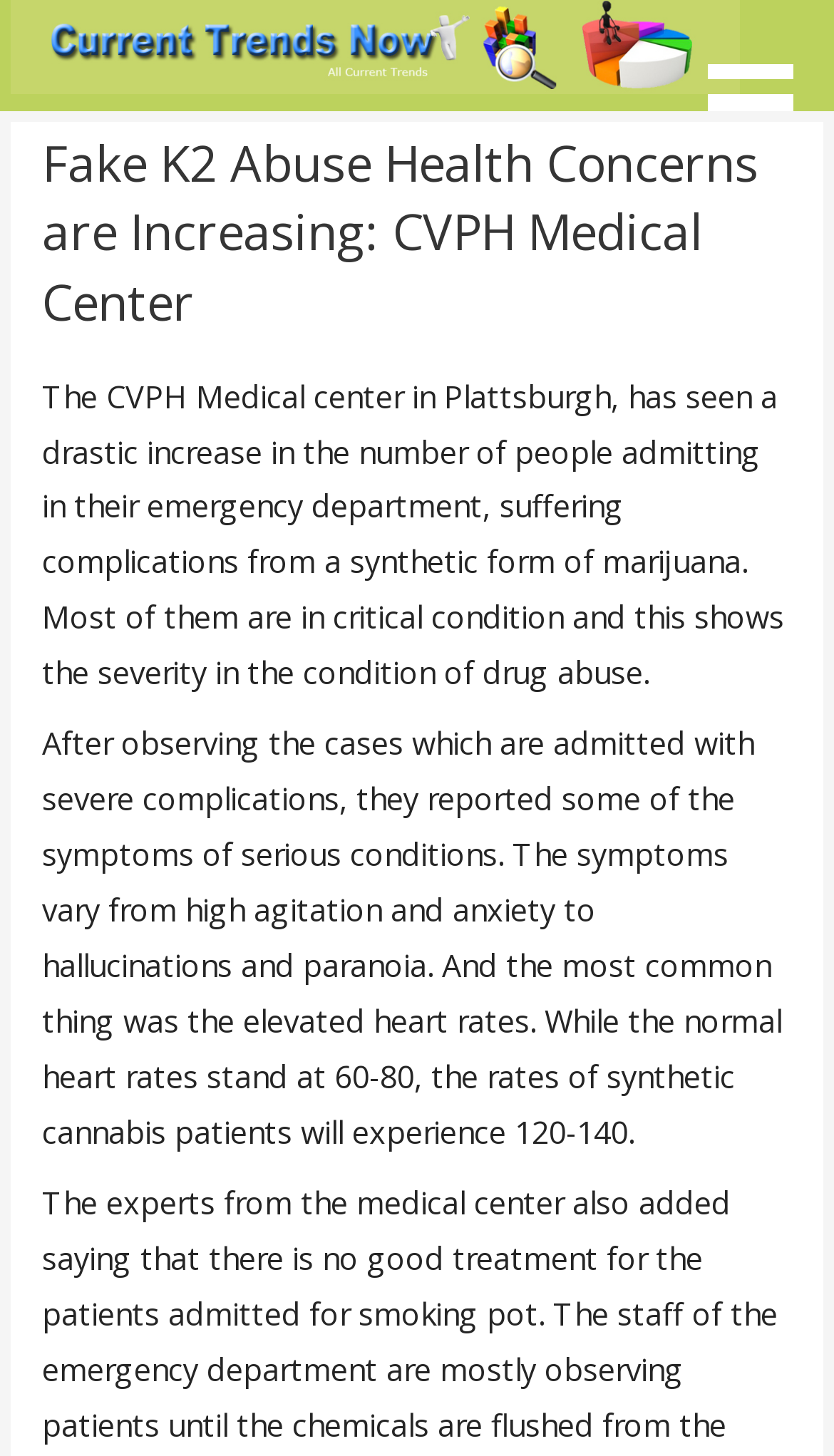Based on the element description Current-Trends-Now.Com, identify the bounding box of the UI element in the given webpage screenshot. The coordinates should be in the format (top-left x, top-left y, bottom-right x, bottom-right y) and must be between 0 and 1.

[0.014, 0.081, 0.576, 0.197]